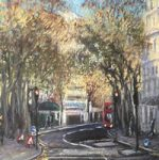Create a detailed narrative of what is happening in the image.

This captivating painting titled "Charing Cross Road London Painting – Landscape Art Gallery" vividly captures an autumn scene on a tranquil London street. The artwork showcases a tree-lined road, framed by vibrant leaves transitioning to warm hues, which suggest the season's gentle embrace. A classic red London bus adds a touch of iconic charm, contrasting with the surrounding muted tones of the buildings. The perspective invites viewers to stroll along the avenue, experiencing the calm ambiance of the city amidst the hustle and bustle. This piece is a testament to the artist's skill in blending color and light to convey a serene yet lively depiction of urban life.